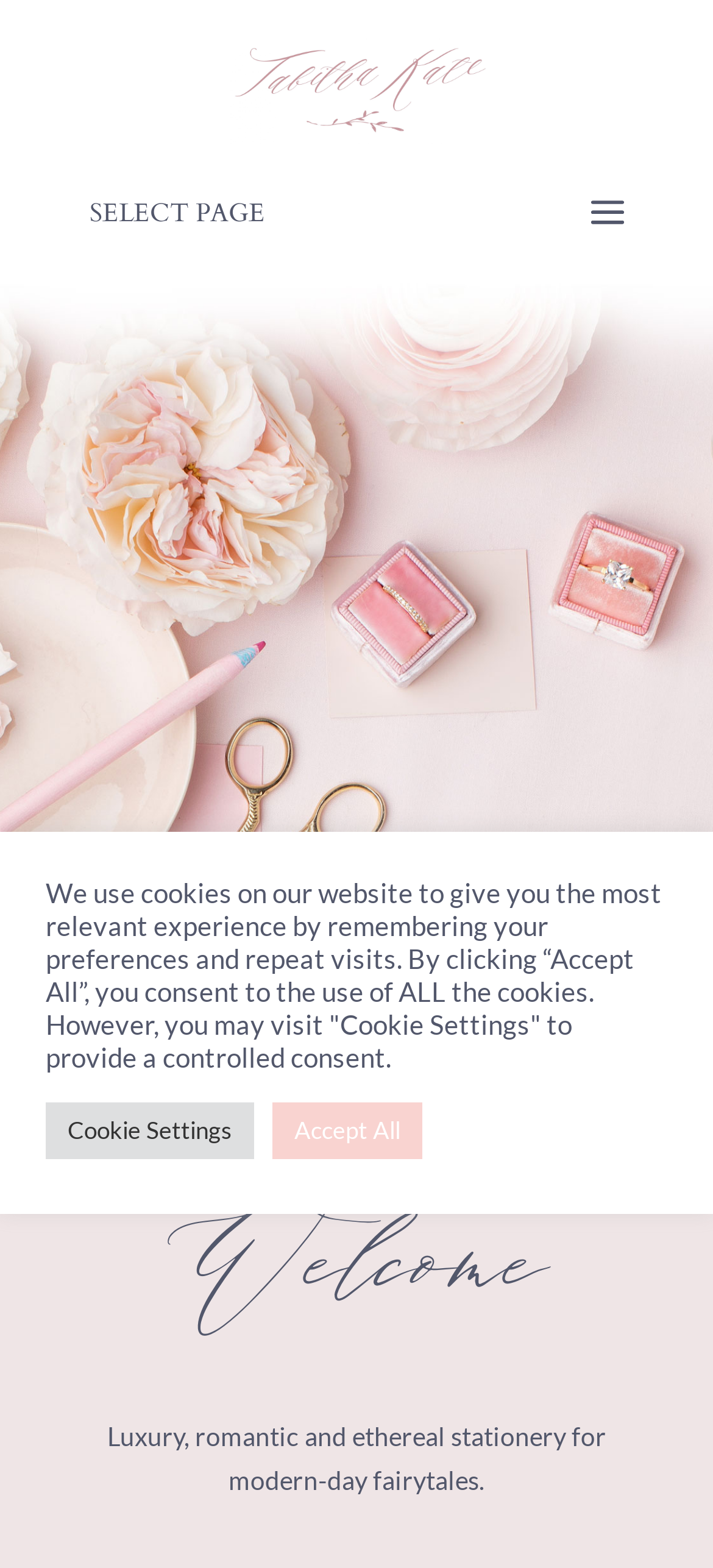What is the theme of the stationery?
Please answer using one word or phrase, based on the screenshot.

Romantic and ethereal